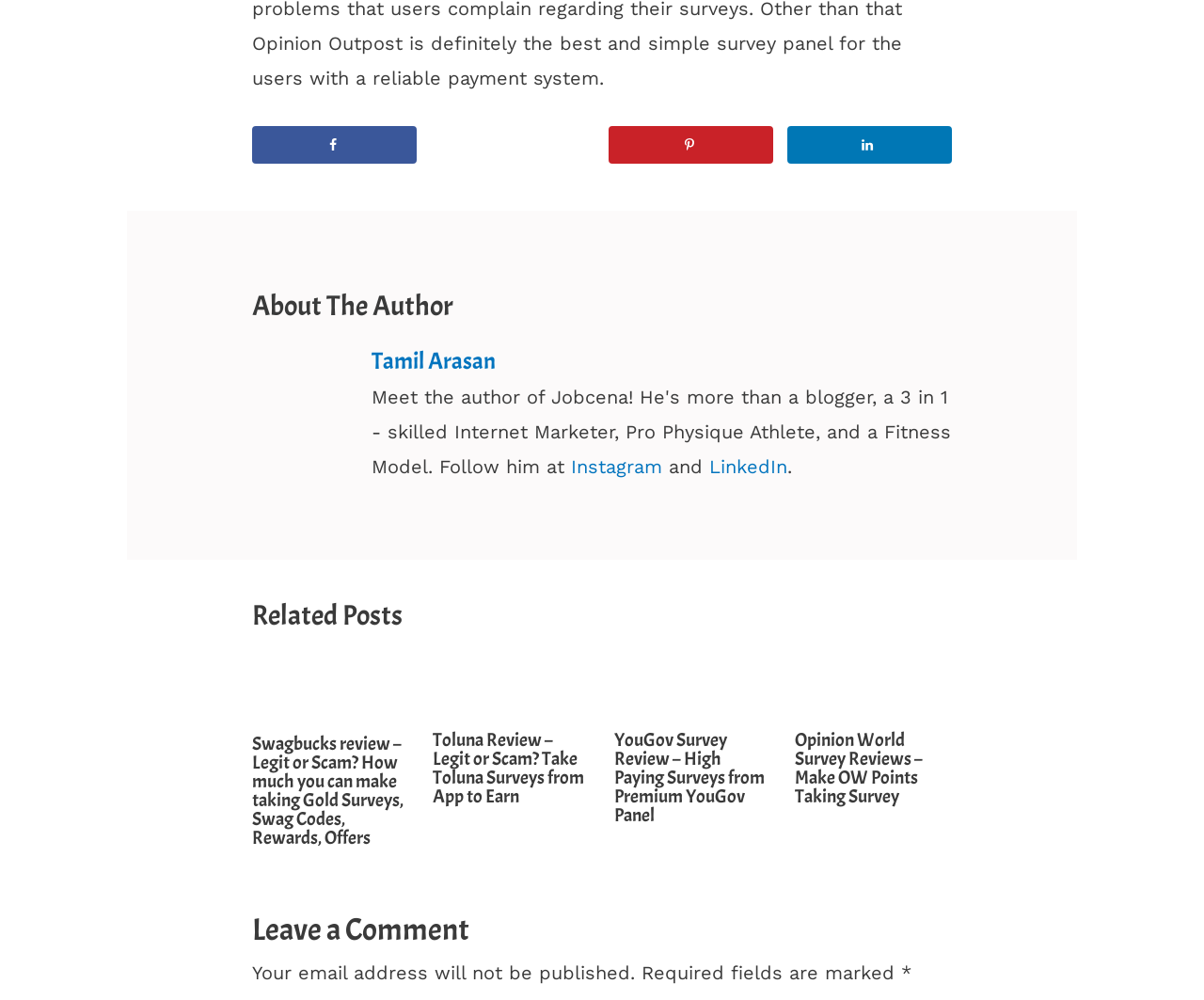What is the purpose of the webpage?
Please give a detailed and elaborate answer to the question.

The webpage appears to be reviewing various survey sites, such as Swagbucks, Toluna, YouGov, and Opinion World. The links to these sites are present, along with descriptions and headings indicating that they are being reviewed.